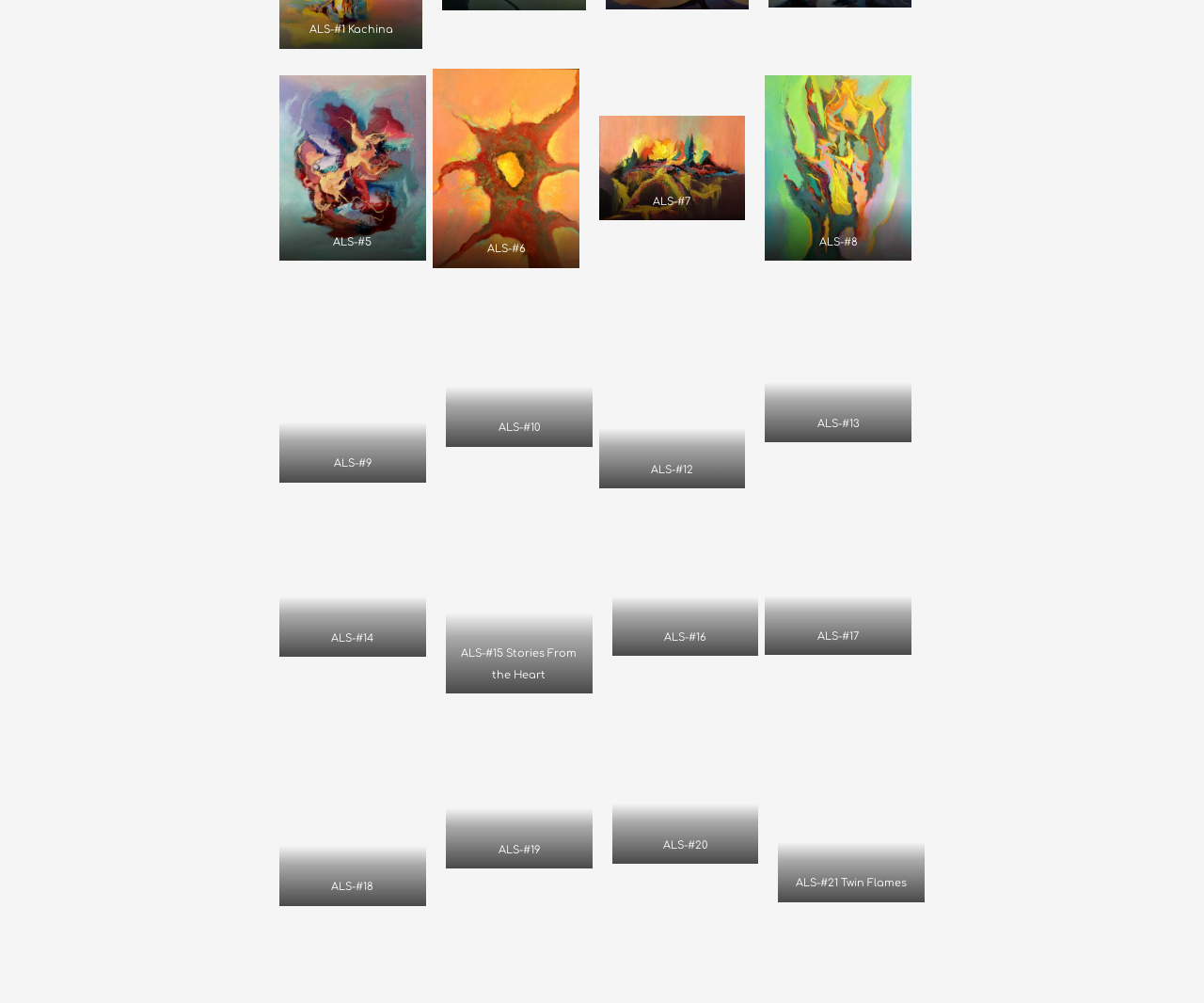Find the bounding box coordinates for the area that should be clicked to accomplish the instruction: "view photo 4".

[0.635, 0.075, 0.757, 0.26]